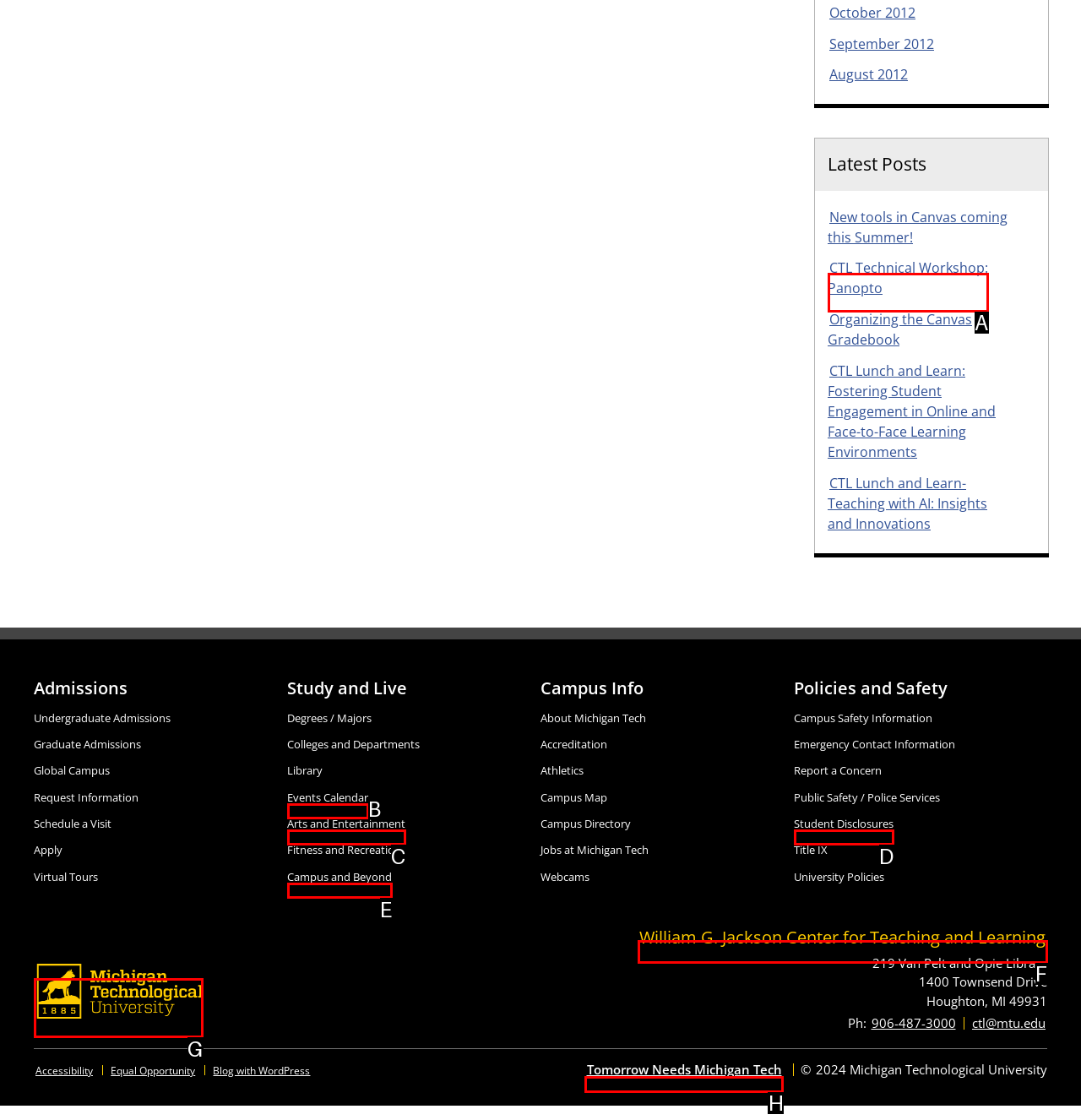Pick the option that best fits the description: alt="Michigan Technological University". Reply with the letter of the matching option directly.

G